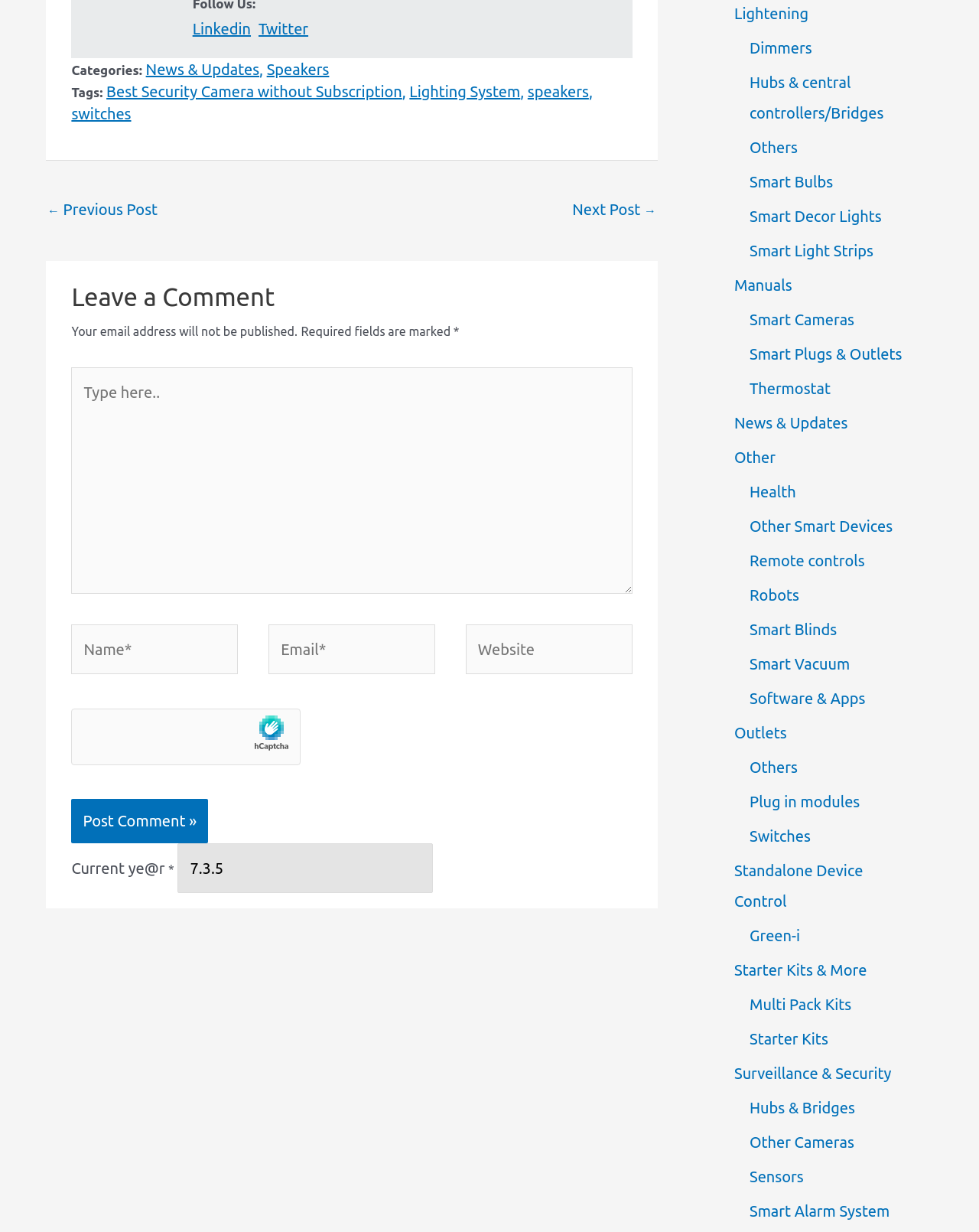Please determine the bounding box coordinates of the element to click on in order to accomplish the following task: "Click on the 'Speakers' category". Ensure the coordinates are four float numbers ranging from 0 to 1, i.e., [left, top, right, bottom].

[0.272, 0.049, 0.336, 0.063]